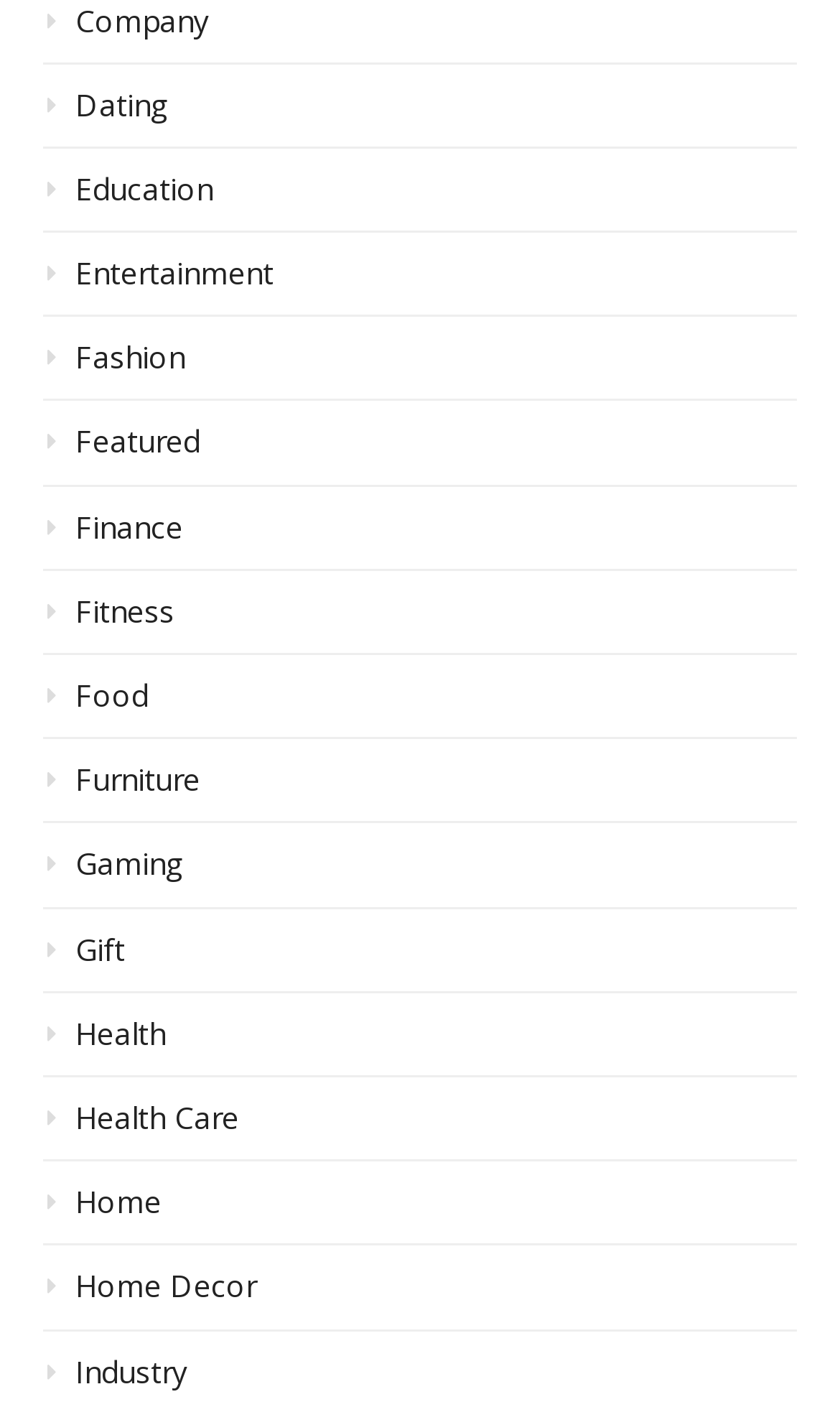Answer with a single word or phrase: 
What is the last category listed on the webpage?

Home Decor